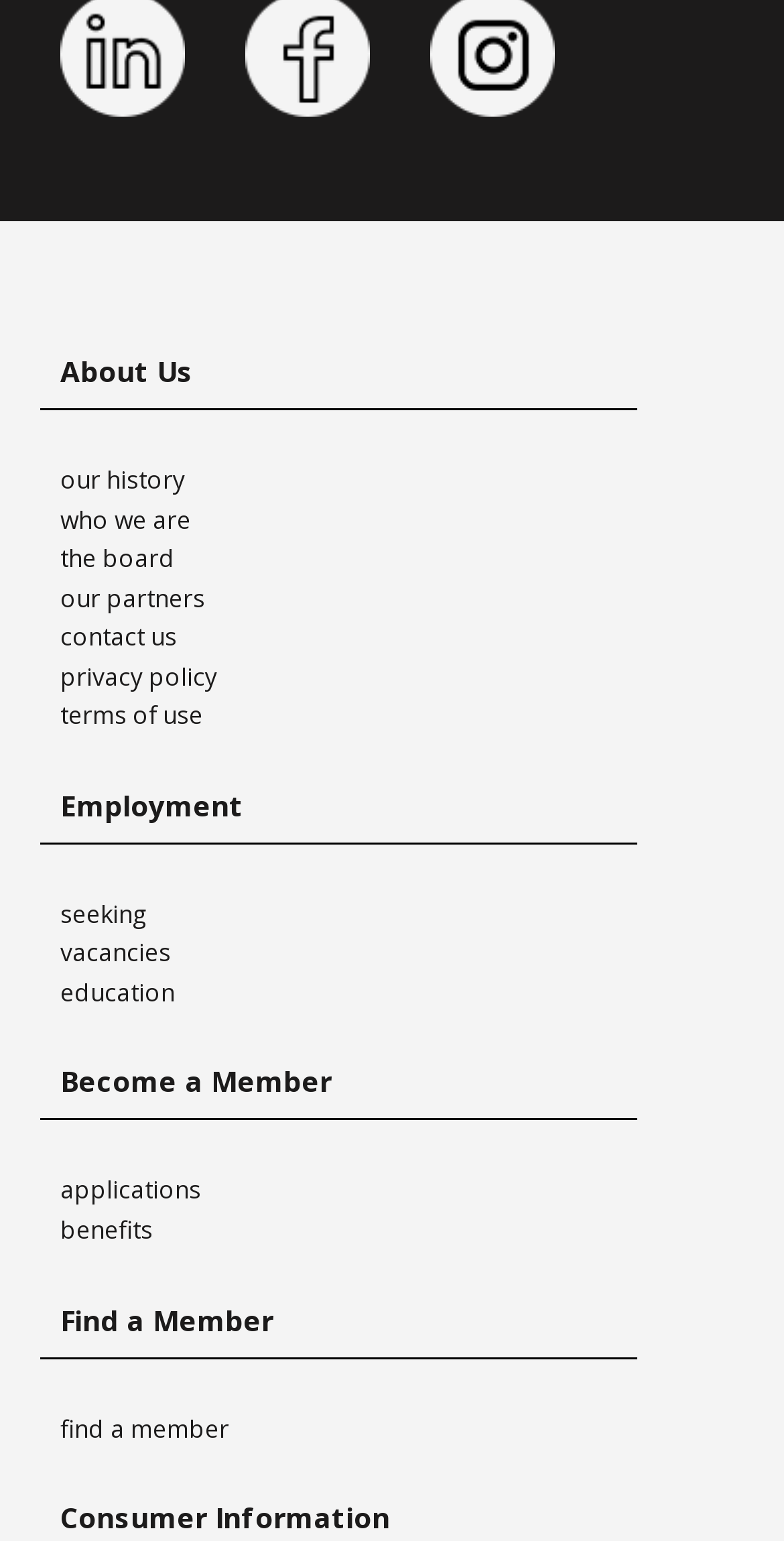Provide the bounding box coordinates for the area that should be clicked to complete the instruction: "Become a member".

[0.038, 0.67, 0.962, 0.747]